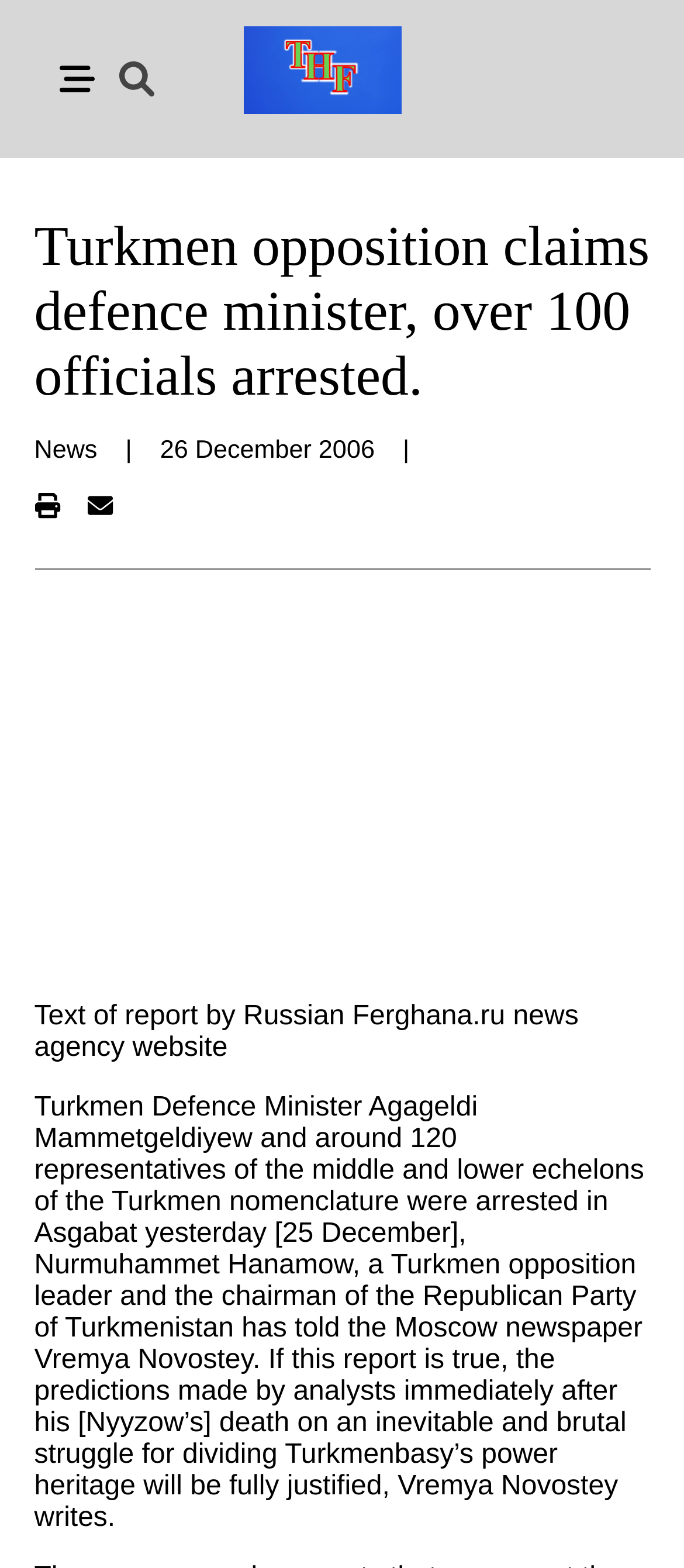What is the name of the Turkmen opposition leader mentioned in the article?
Using the image as a reference, answer the question with a short word or phrase.

Nurmuhammet Hanamow